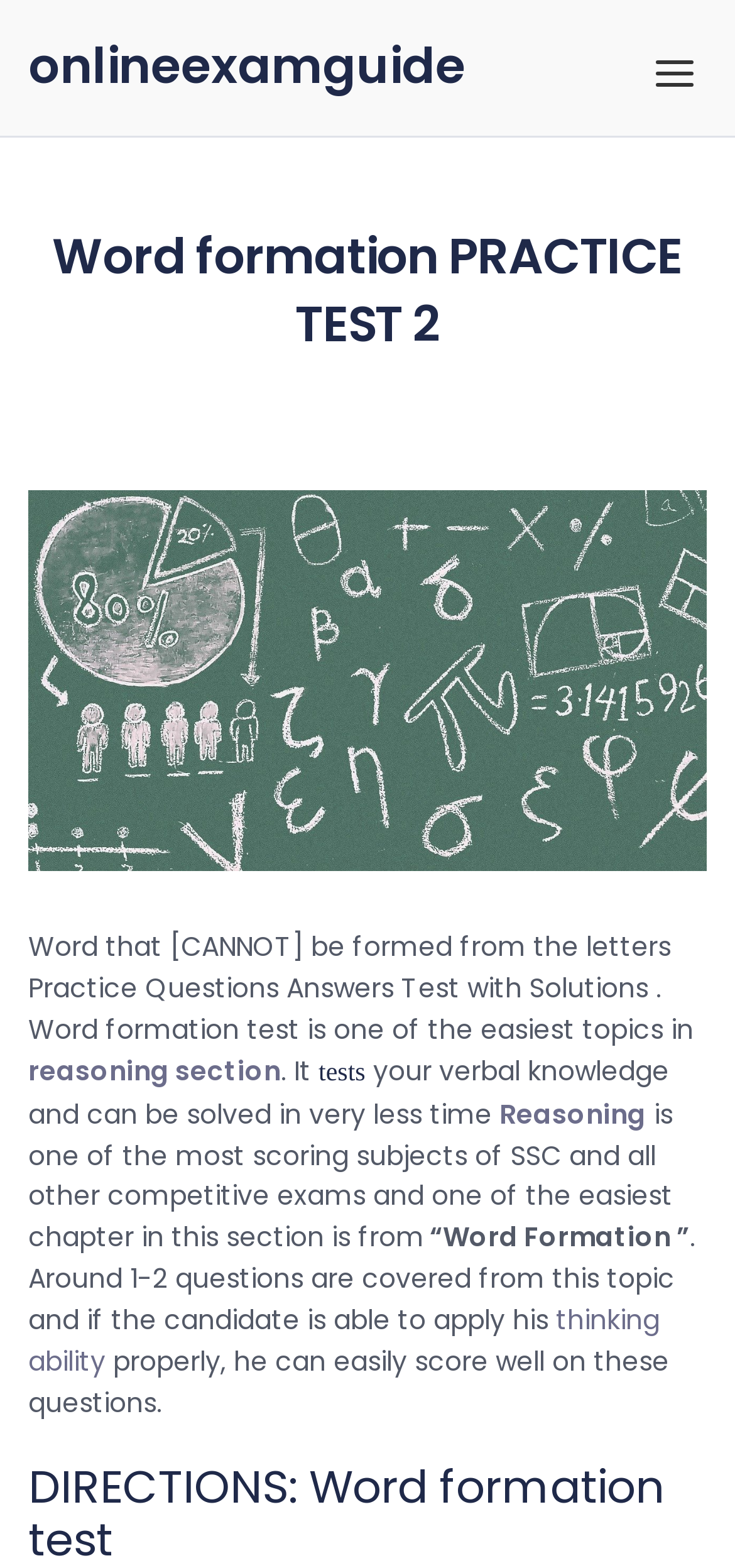Respond to the following question using a concise word or phrase: 
How many questions are usually covered from the Word Formation topic?

1-2